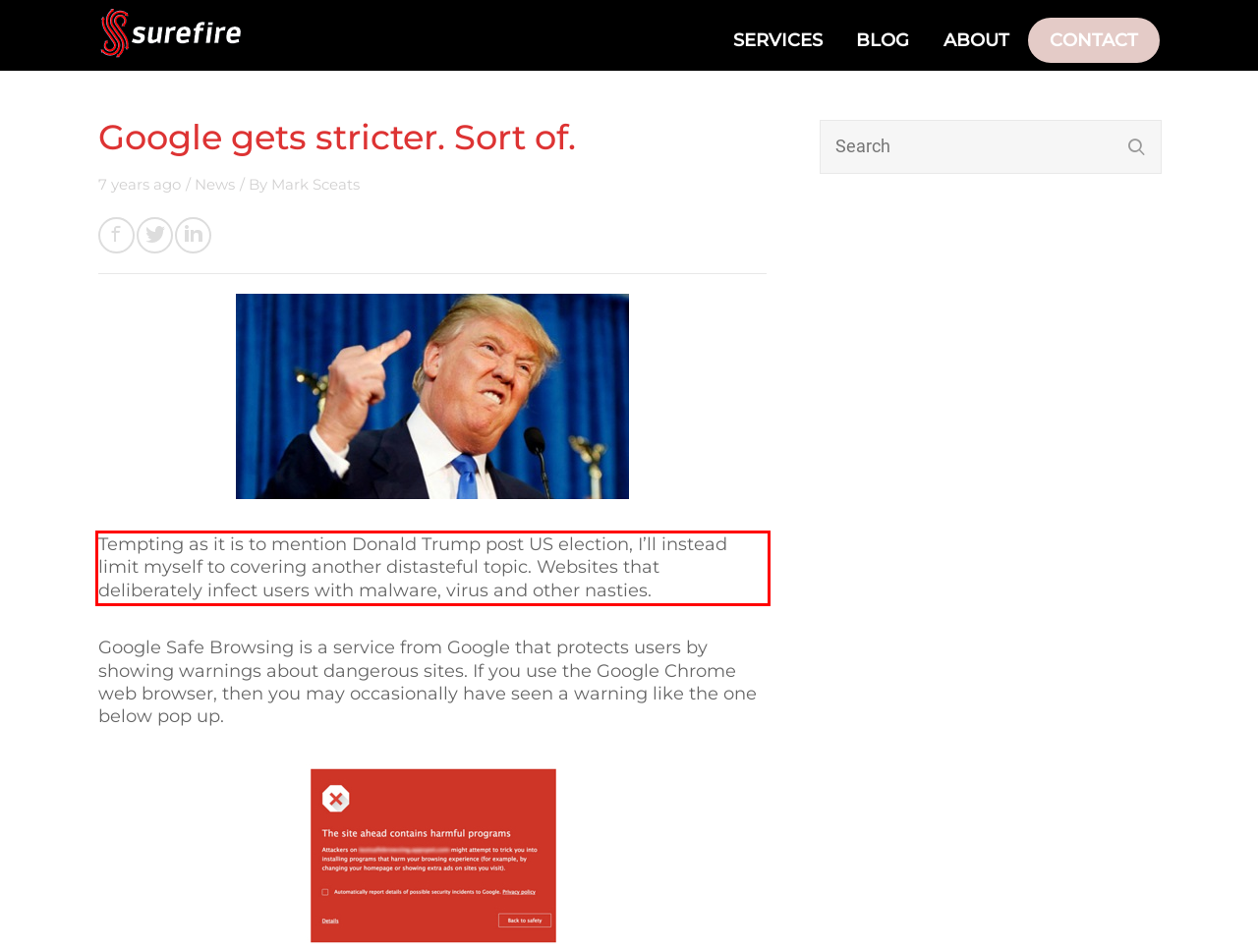Please perform OCR on the UI element surrounded by the red bounding box in the given webpage screenshot and extract its text content.

Tempting as it is to mention Donald Trump post US election, I’ll instead limit myself to covering another distasteful topic. Websites that deliberately infect users with malware, virus and other nasties.